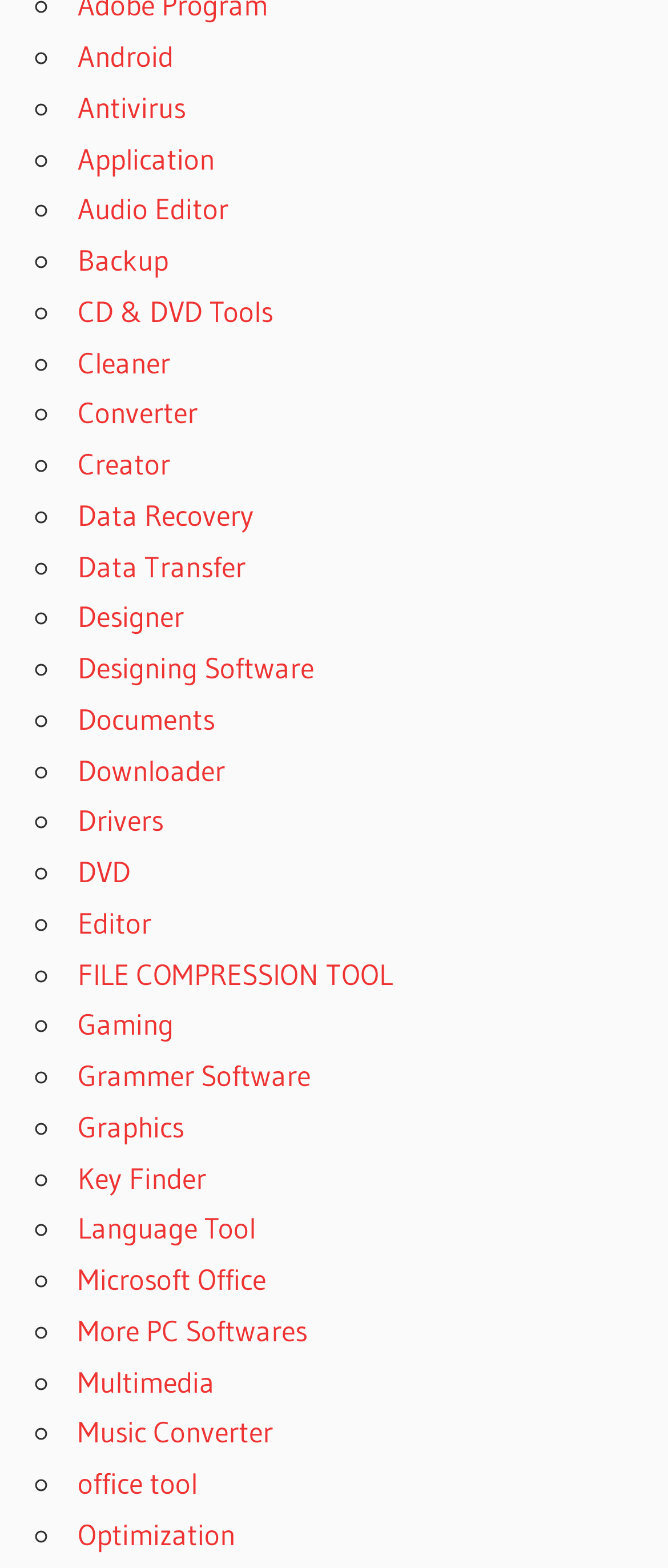What is the software category related to image editing?
Can you give a detailed and elaborate answer to the question?

The software category related to image editing is 'Graphics', which is indicated by the link 'Graphics' with a bounding box of [0.116, 0.707, 0.275, 0.73]. This category is likely related to image editing software.